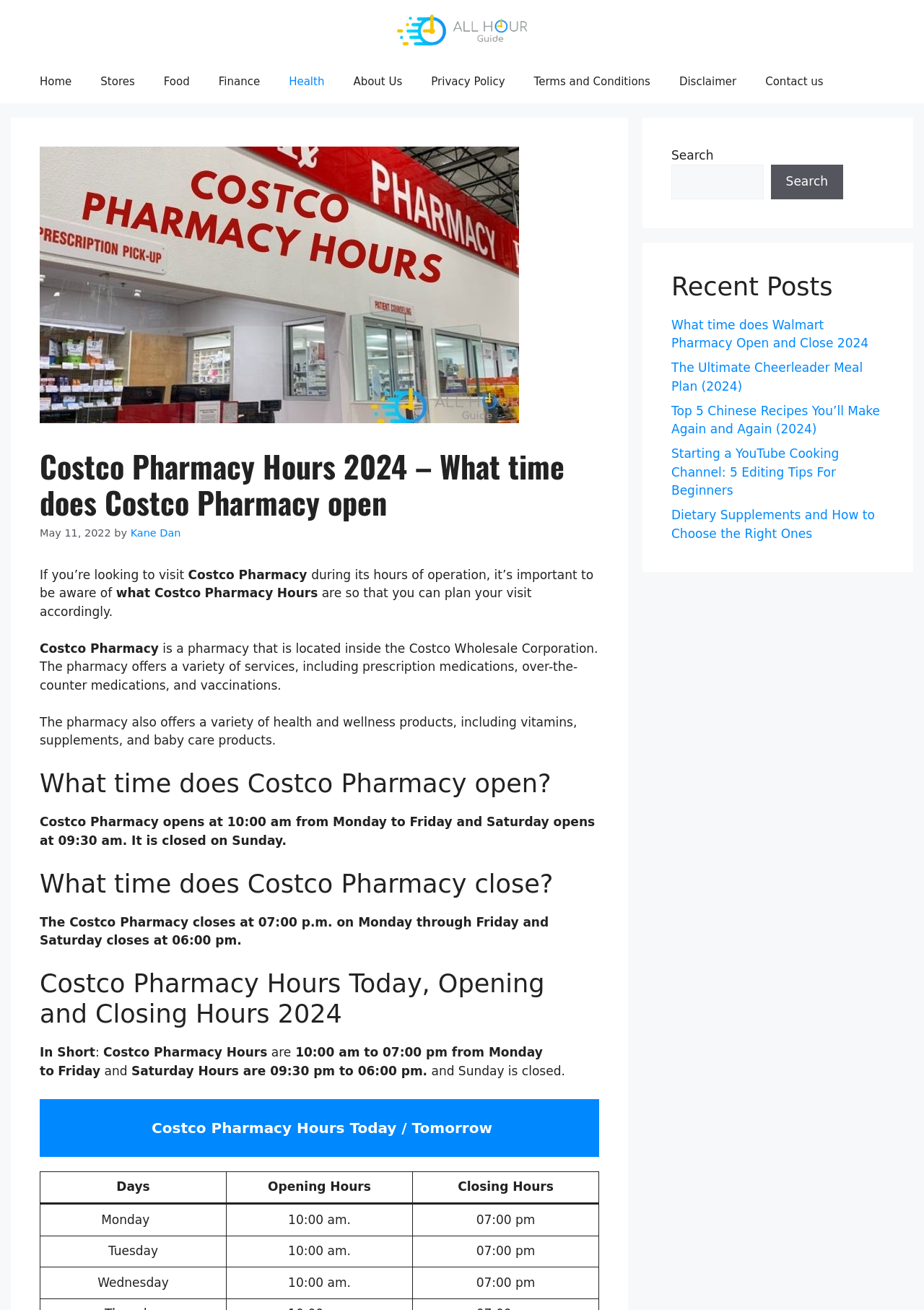Please identify the bounding box coordinates of the clickable area that will fulfill the following instruction: "Read the 'What time does Costco Pharmacy open?' article". The coordinates should be in the format of four float numbers between 0 and 1, i.e., [left, top, right, bottom].

[0.043, 0.587, 0.648, 0.61]